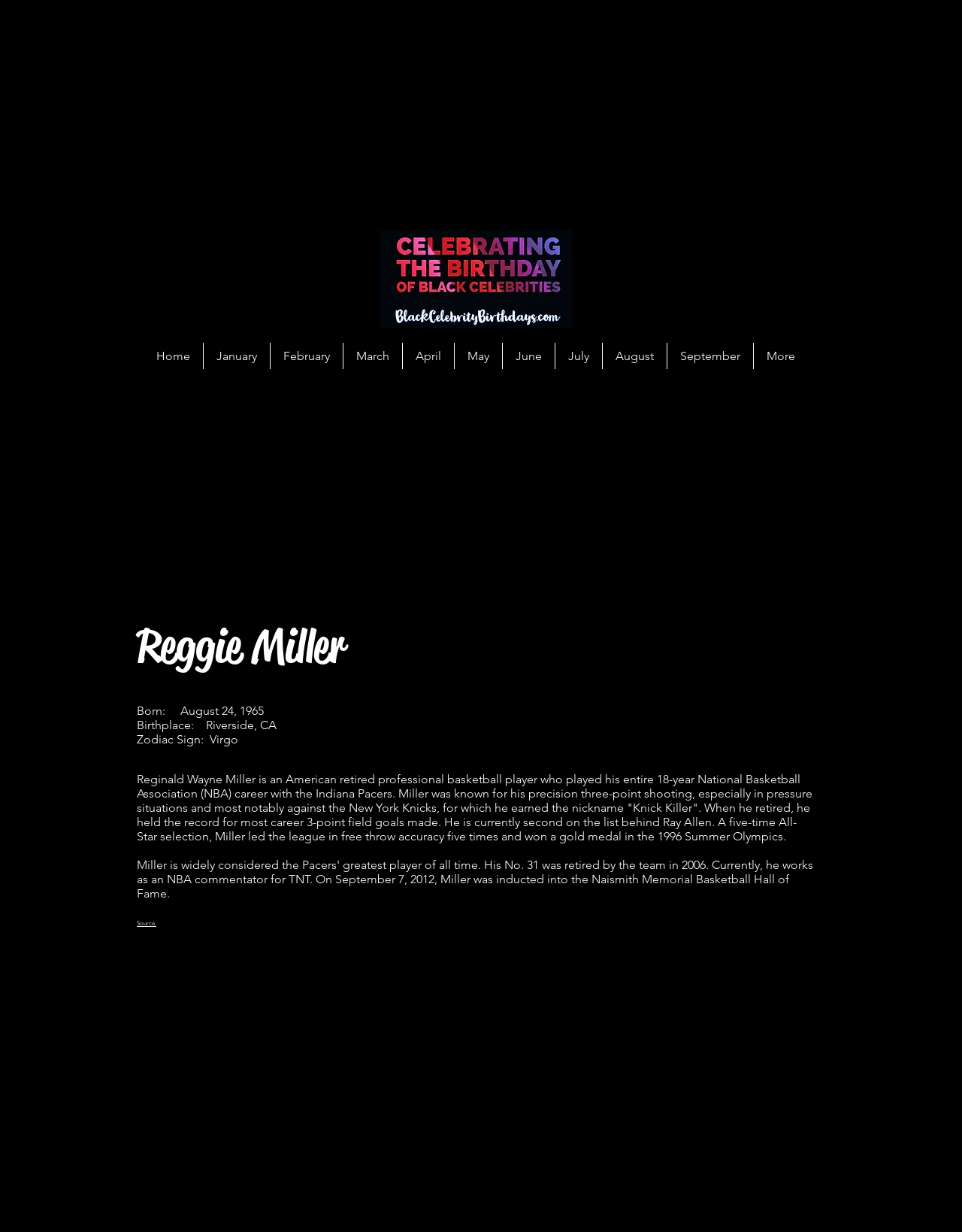What is Reggie Miller's birthplace?
Answer the question with a single word or phrase derived from the image.

Riverside, CA